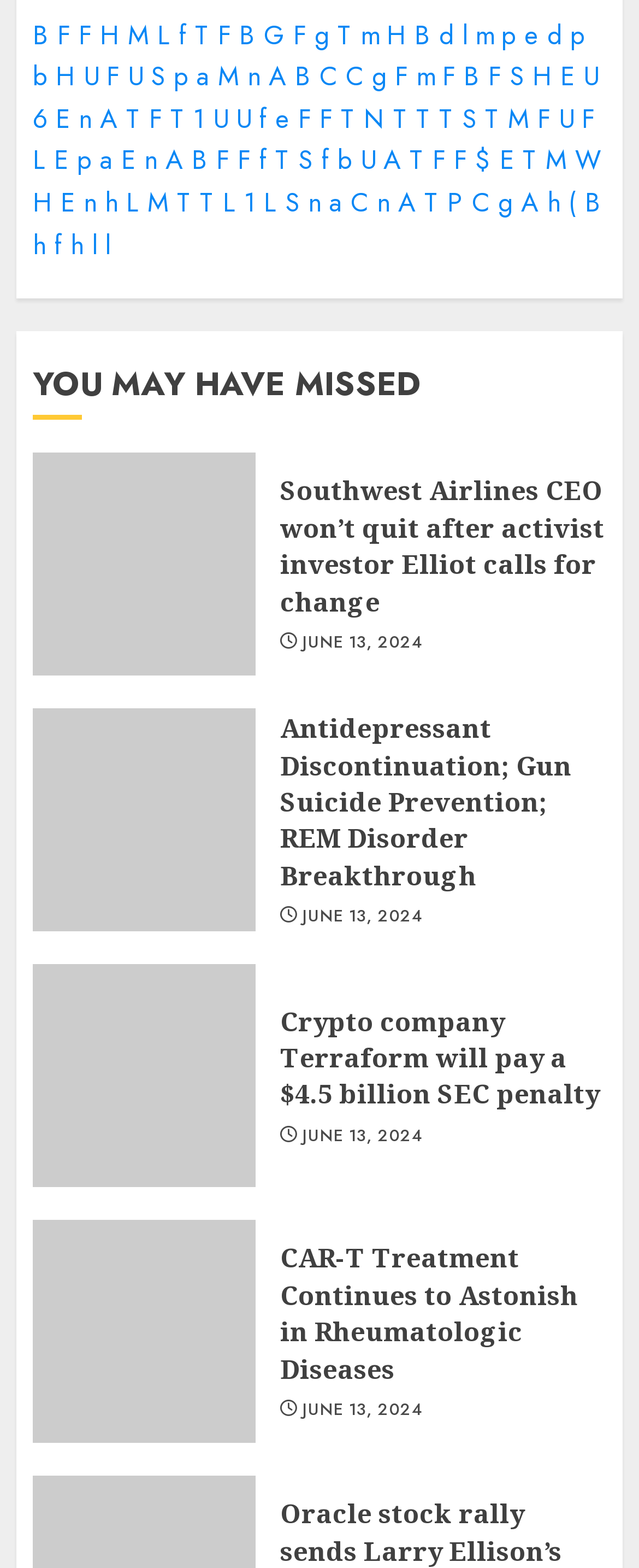Predict the bounding box coordinates of the area that should be clicked to accomplish the following instruction: "click on link H". The bounding box coordinates should consist of four float numbers between 0 and 1, i.e., [left, top, right, bottom].

[0.156, 0.01, 0.187, 0.034]